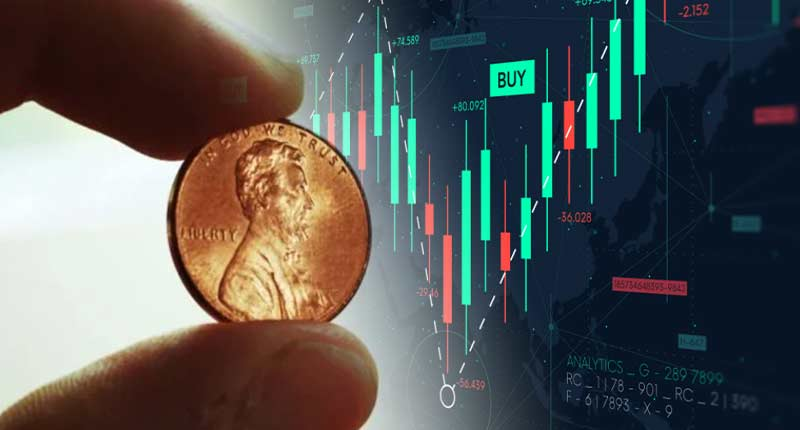Generate a detailed caption that describes the image.

The image captures the essence of penny stock trading, showcasing a person’s hand holding a shiny penny close to their fingers. This symbolizes the investment possibilities associated with penny stocks, which are typically low-priced shares that can yield significant return potential. In the background, a digital trading chart is prominently displayed, featuring vibrant green and red candlestick patterns that represent stock price movements. A "BUY" label stands out against the dynamic backdrop, indicating a strategic decision point for traders. The juxtaposition of the humble penny and the complex trading data reflects the idea that significant financial opportunities can come from small investments in the stock market. This visual effectively underscores the article theme: "What Are The Best Penny Stocks To Buy Now? 4 To Watch This Week."